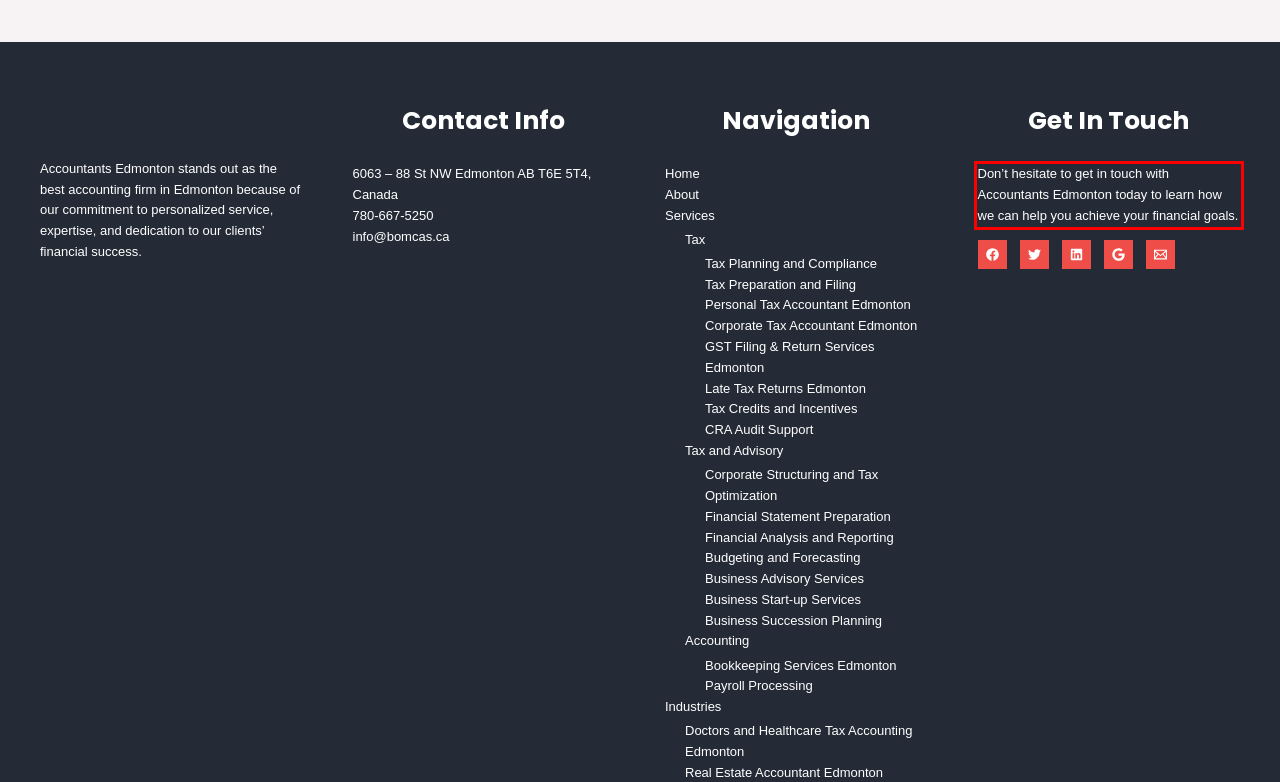By examining the provided screenshot of a webpage, recognize the text within the red bounding box and generate its text content.

Don’t hesitate to get in touch with Accountants Edmonton today to learn how we can help you achieve your financial goals.